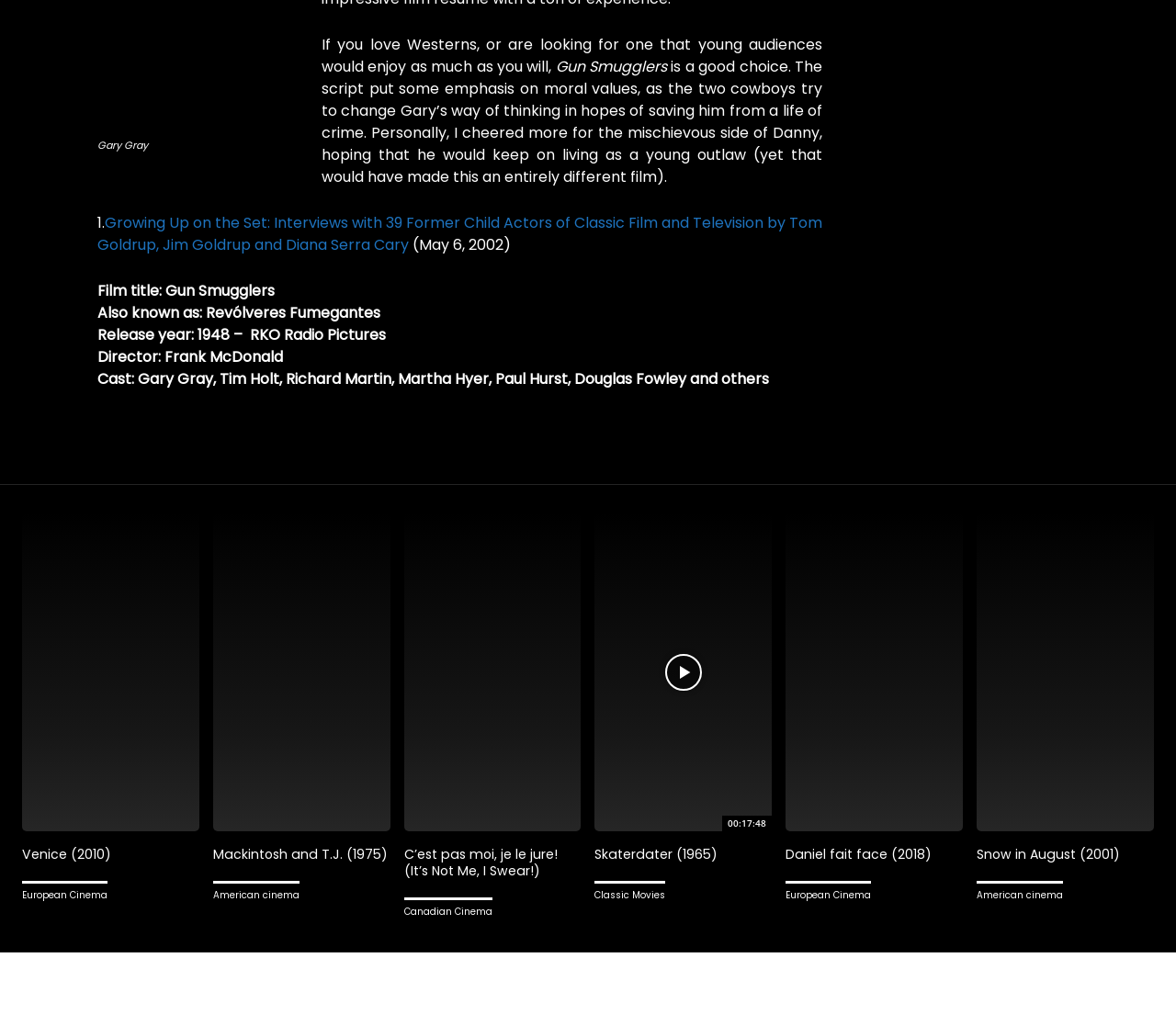Identify the bounding box of the UI element that matches this description: "2023 COLT SALE".

None